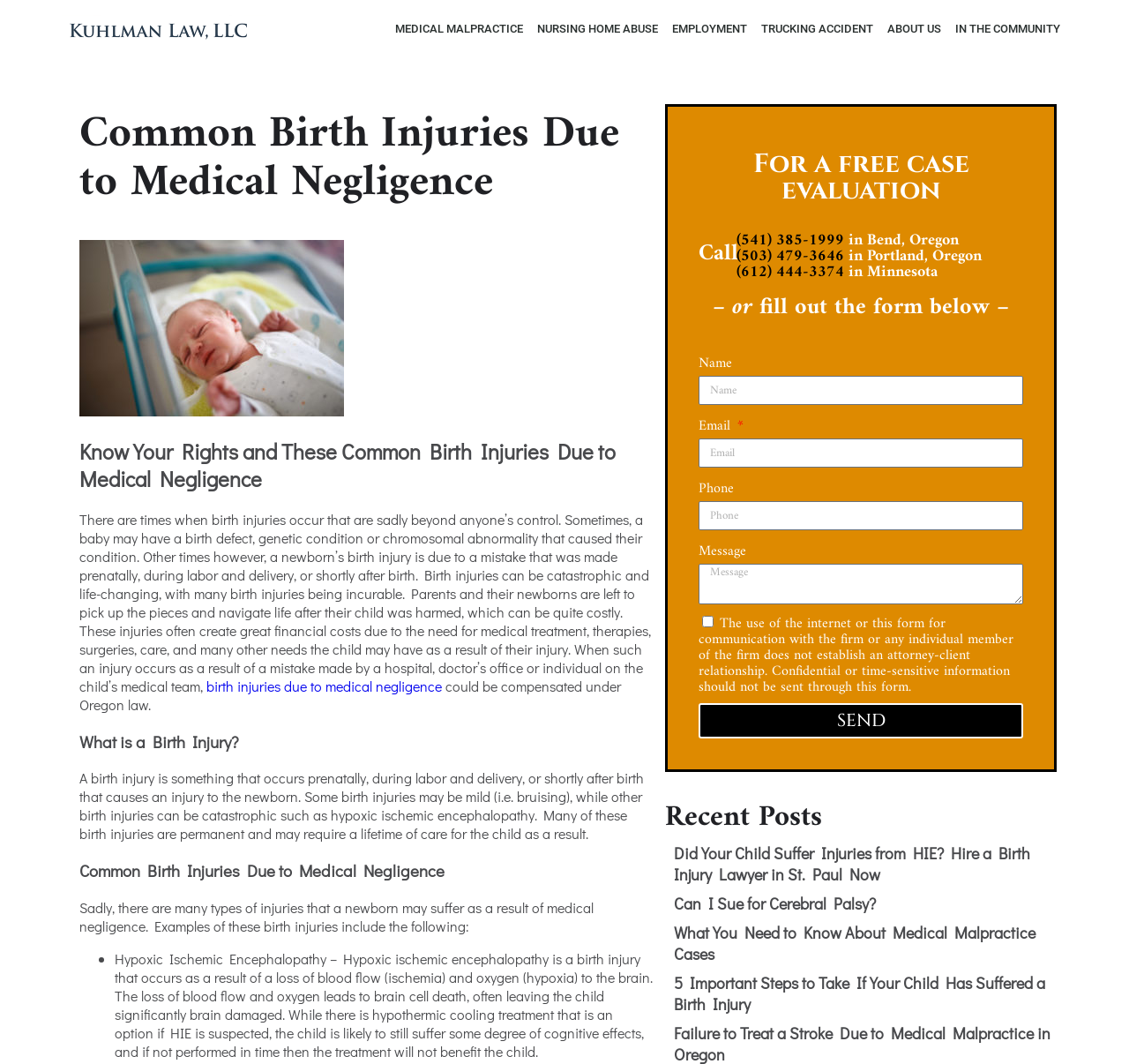Determine the coordinates of the bounding box that should be clicked to complete the instruction: "Click the 'SEND' button". The coordinates should be represented by four float numbers between 0 and 1: [left, top, right, bottom].

[0.619, 0.661, 0.906, 0.694]